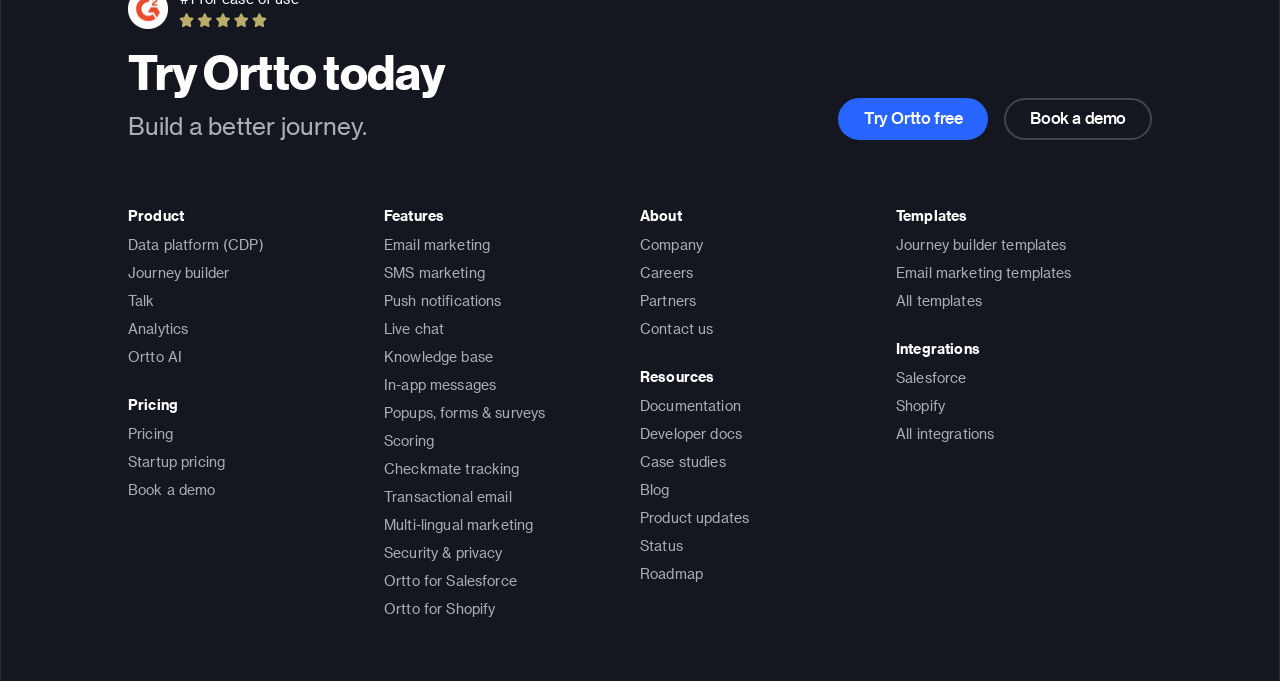For the following element description, predict the bounding box coordinates in the format (top-left x, top-left y, bottom-right x, bottom-right y). All values should be floating point numbers between 0 and 1. Description: Popups, forms & surveys

[0.3, 0.593, 0.426, 0.618]